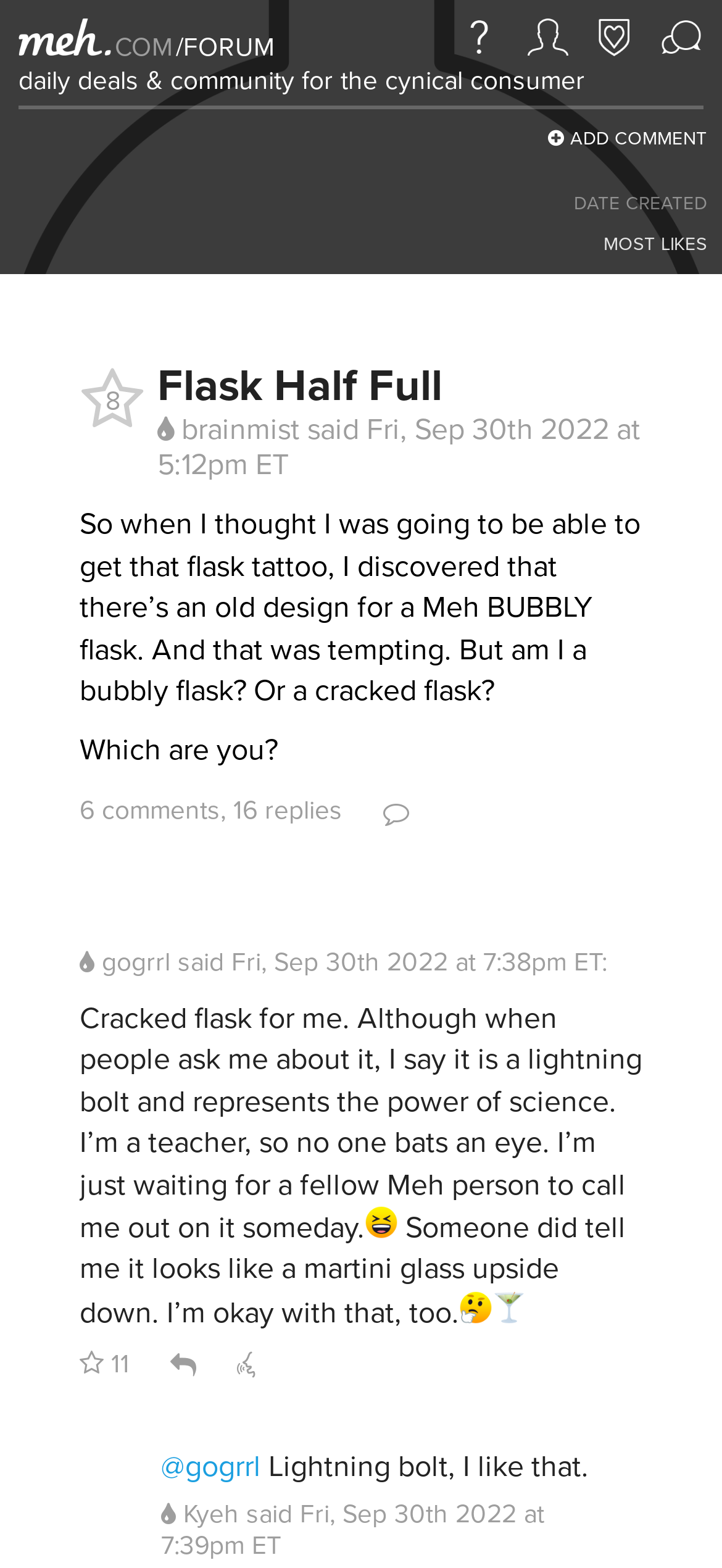Please determine the bounding box coordinates for the element that should be clicked to follow these instructions: "visit the second page".

None